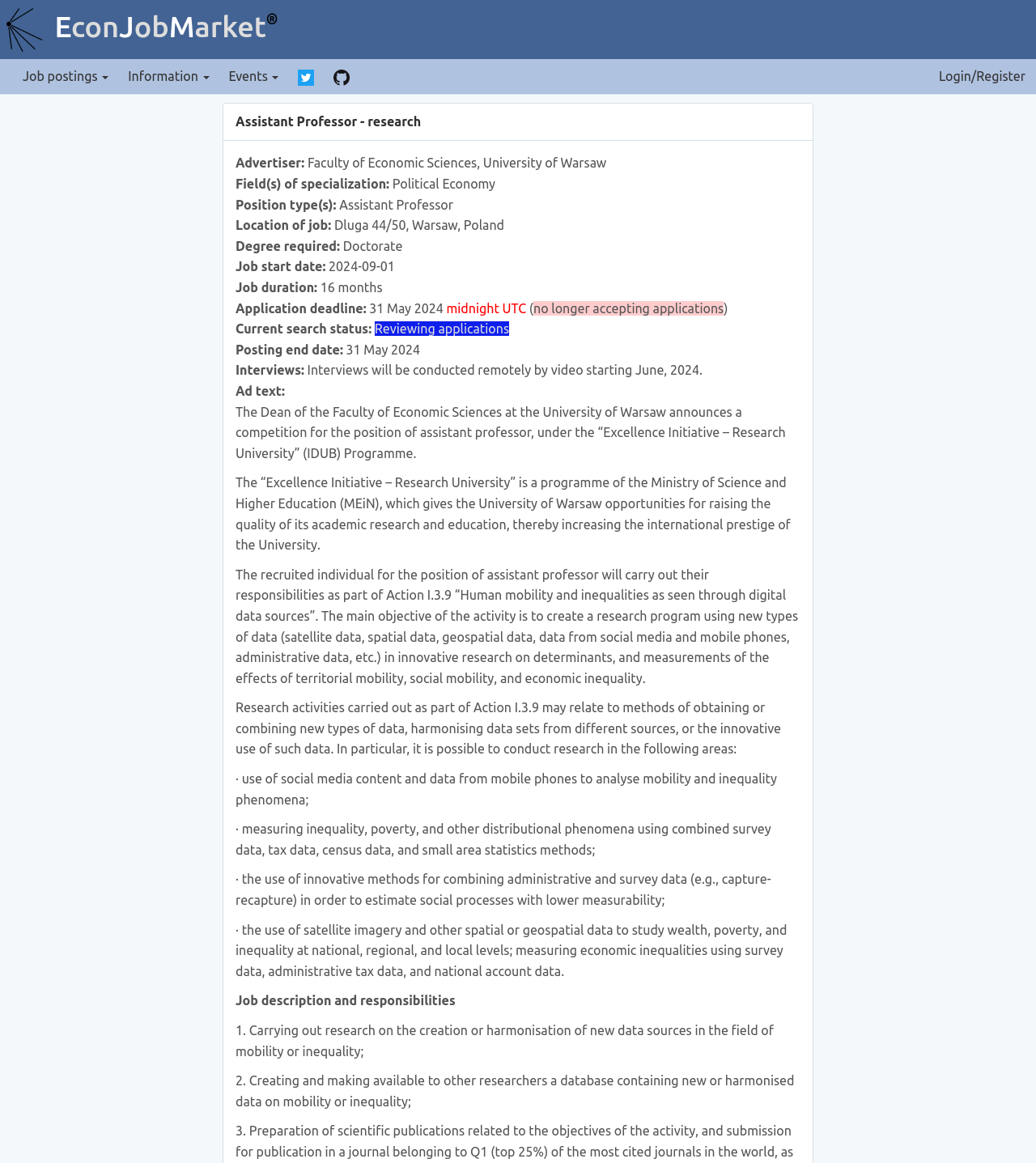Determine the bounding box coordinates of the clickable region to follow the instruction: "View the job details of Assistant Professor - research".

[0.227, 0.098, 0.406, 0.111]